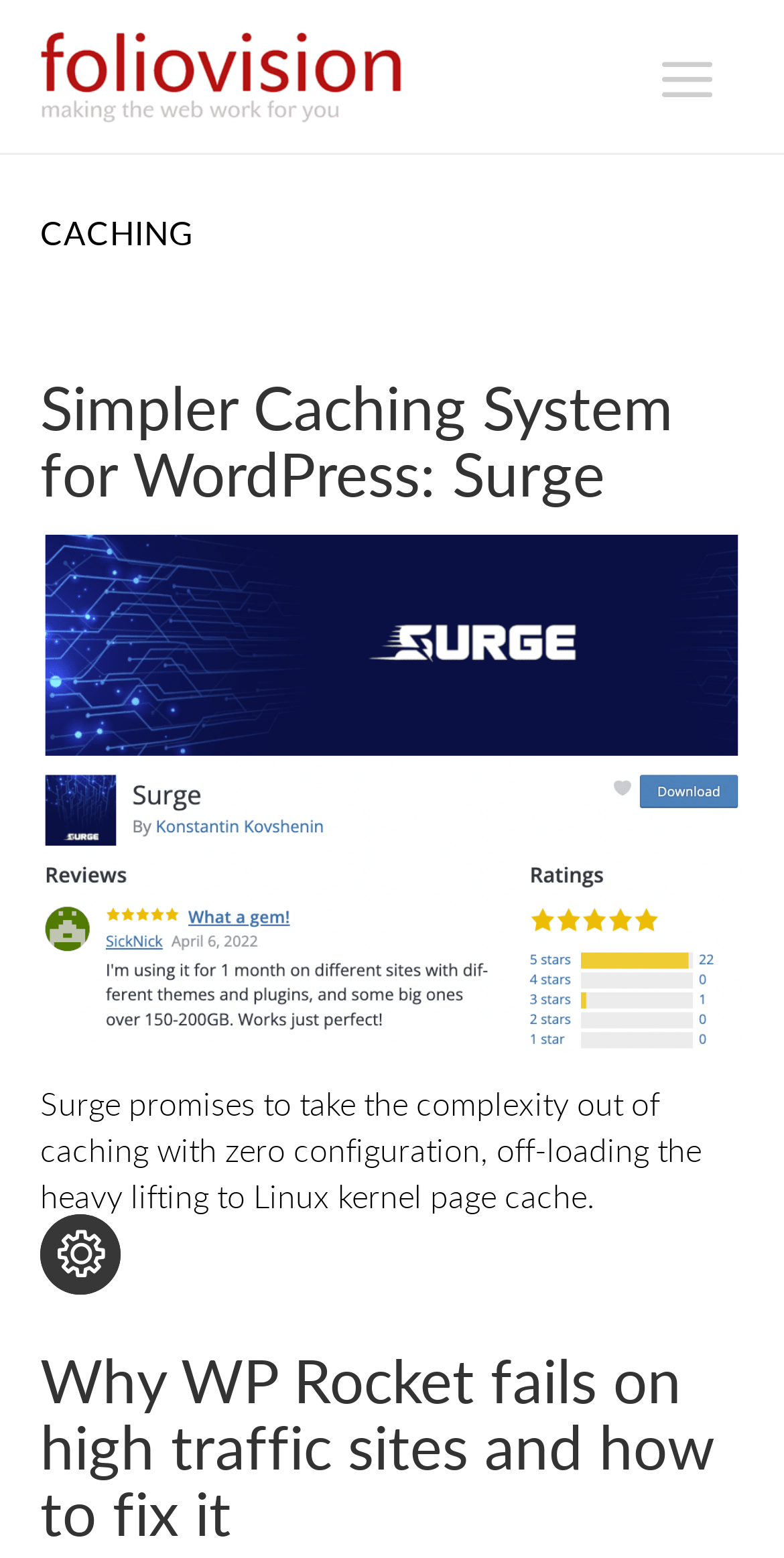Generate a comprehensive description of the webpage.

The webpage is about caching, specifically discussing Foliovision's approach to caching systems for WordPress. At the top left corner, there are two links, "Skip to content" and "Skip to primary sidebar", which allow users to navigate quickly to the main content or sidebar. 

Next to these links, there is a prominent link "FOLIOVISION" that serves as a logo or main navigation element. Below this logo, there is a heading "Main navigation" followed by a button with a menu icon, which is not currently pressed or expanded.

The main content area is divided into two sections. The first section has a heading "CACHING" and contains an article with a header "Simpler Caching System for WordPress: Surge". This header is accompanied by a link to the same topic. Below this header, there is a paragraph of text describing Surge's caching system, which promises to simplify caching with zero configuration.

The second section of the main content area has a heading "Why WP Rocket fails on high traffic sites and how to fix it", which is also a link to a related topic. 

At the bottom left corner of the page, there is a button "Change cookie settings" accompanied by a small image.